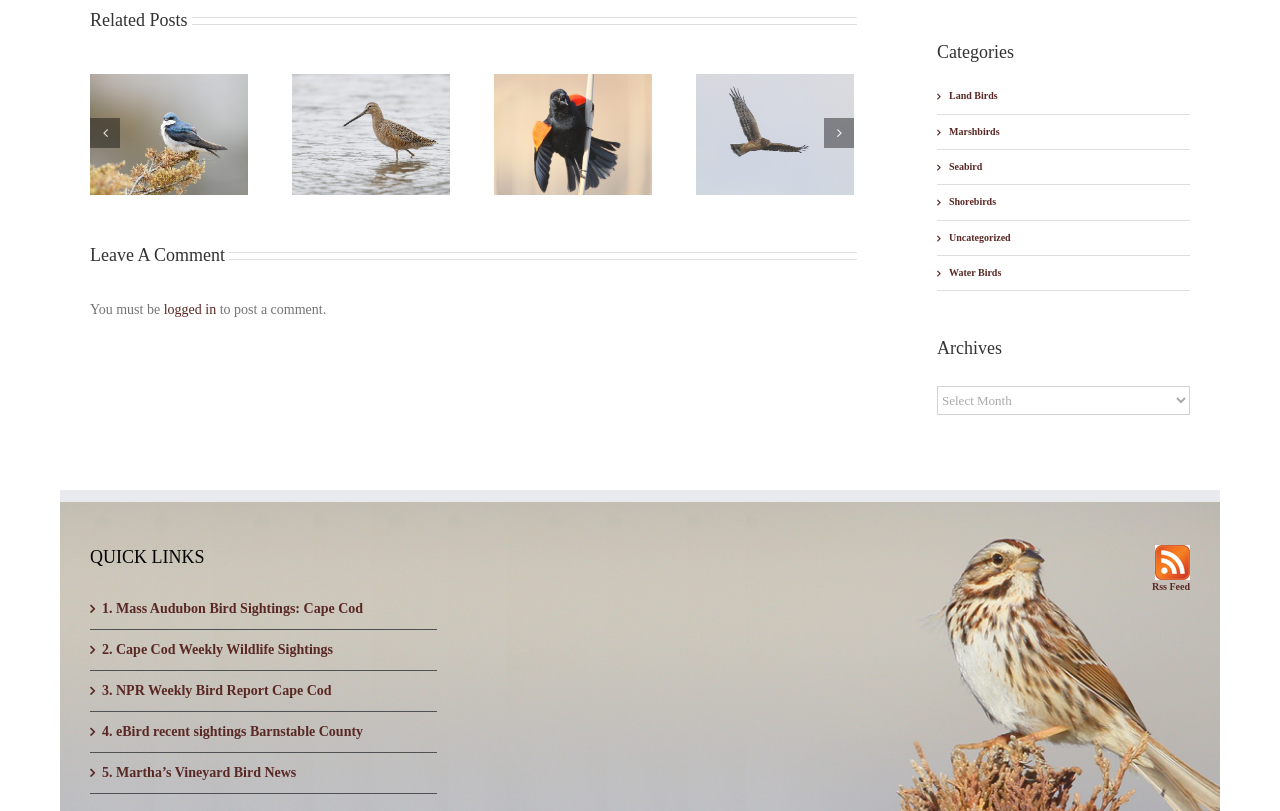Determine the bounding box coordinates for the HTML element mentioned in the following description: "Northern Harrier". The coordinates should be a list of four floats ranging from 0 to 1, represented as [left, top, right, bottom].

[0.445, 0.183, 0.519, 0.201]